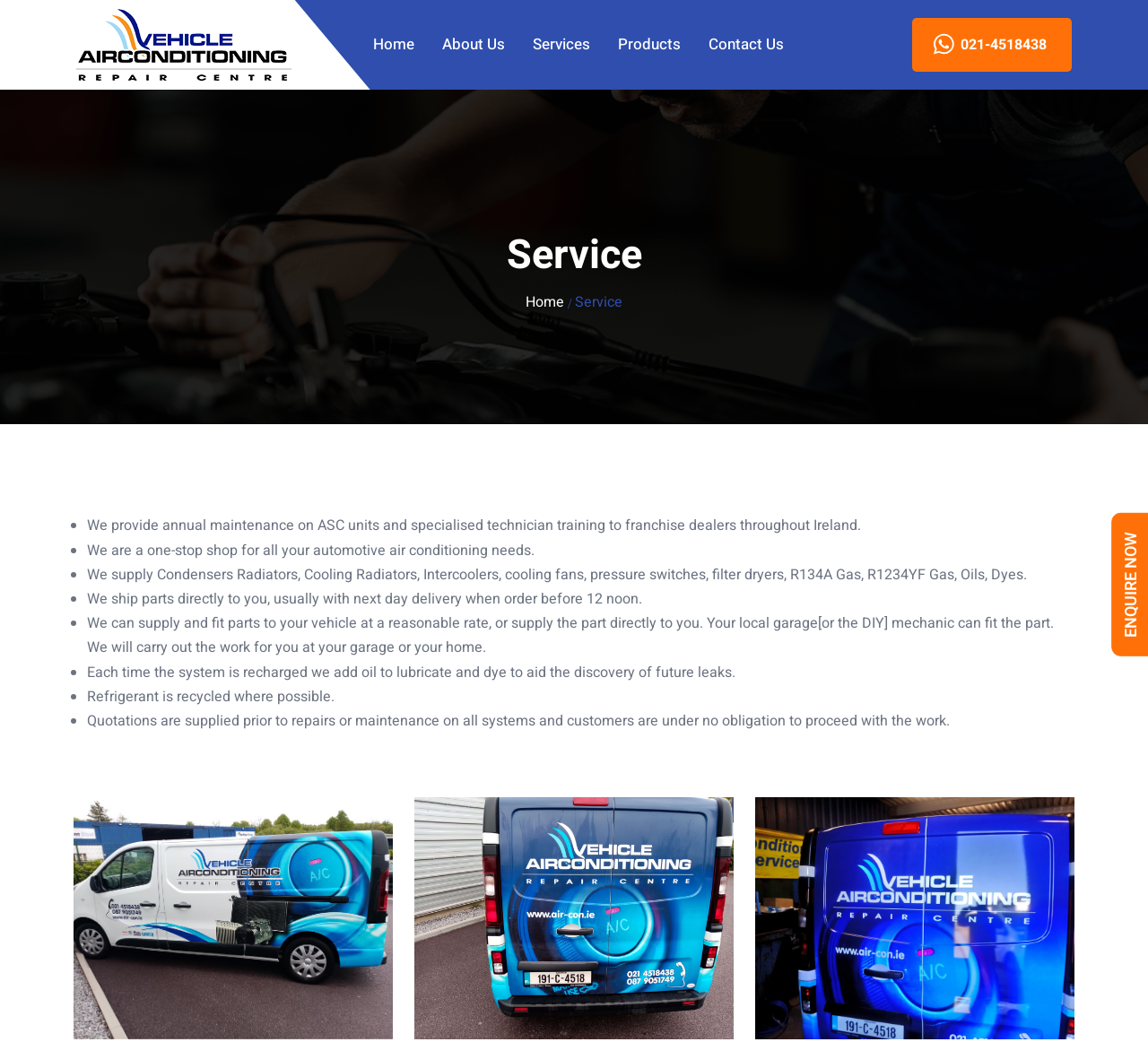Identify the bounding box coordinates of the section to be clicked to complete the task described by the following instruction: "Call the phone number". The coordinates should be four float numbers between 0 and 1, formatted as [left, top, right, bottom].

[0.795, 0.017, 0.934, 0.069]